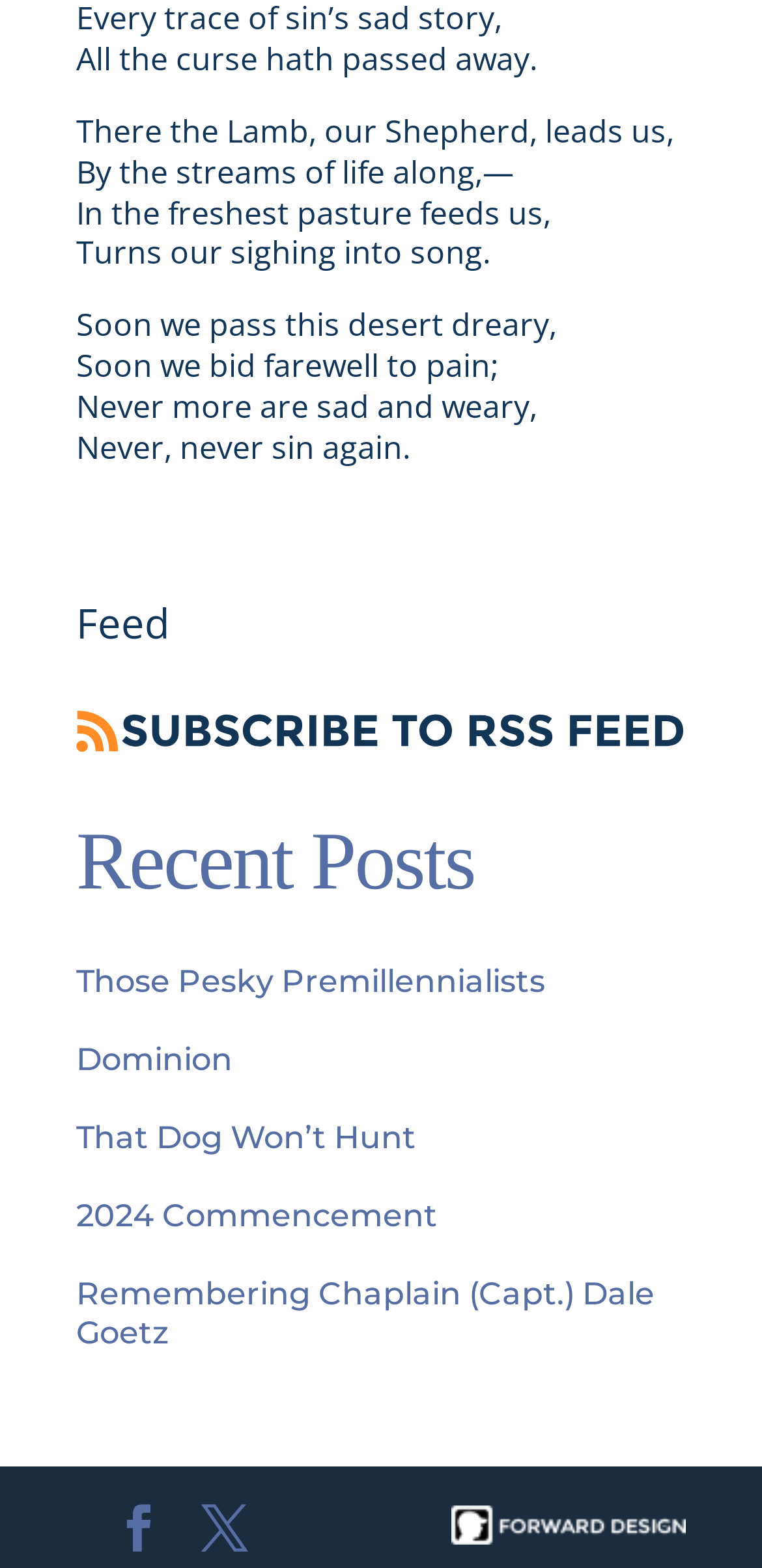Answer the question with a single word or phrase: 
What is the last line of the poem?

Never, never sin again.